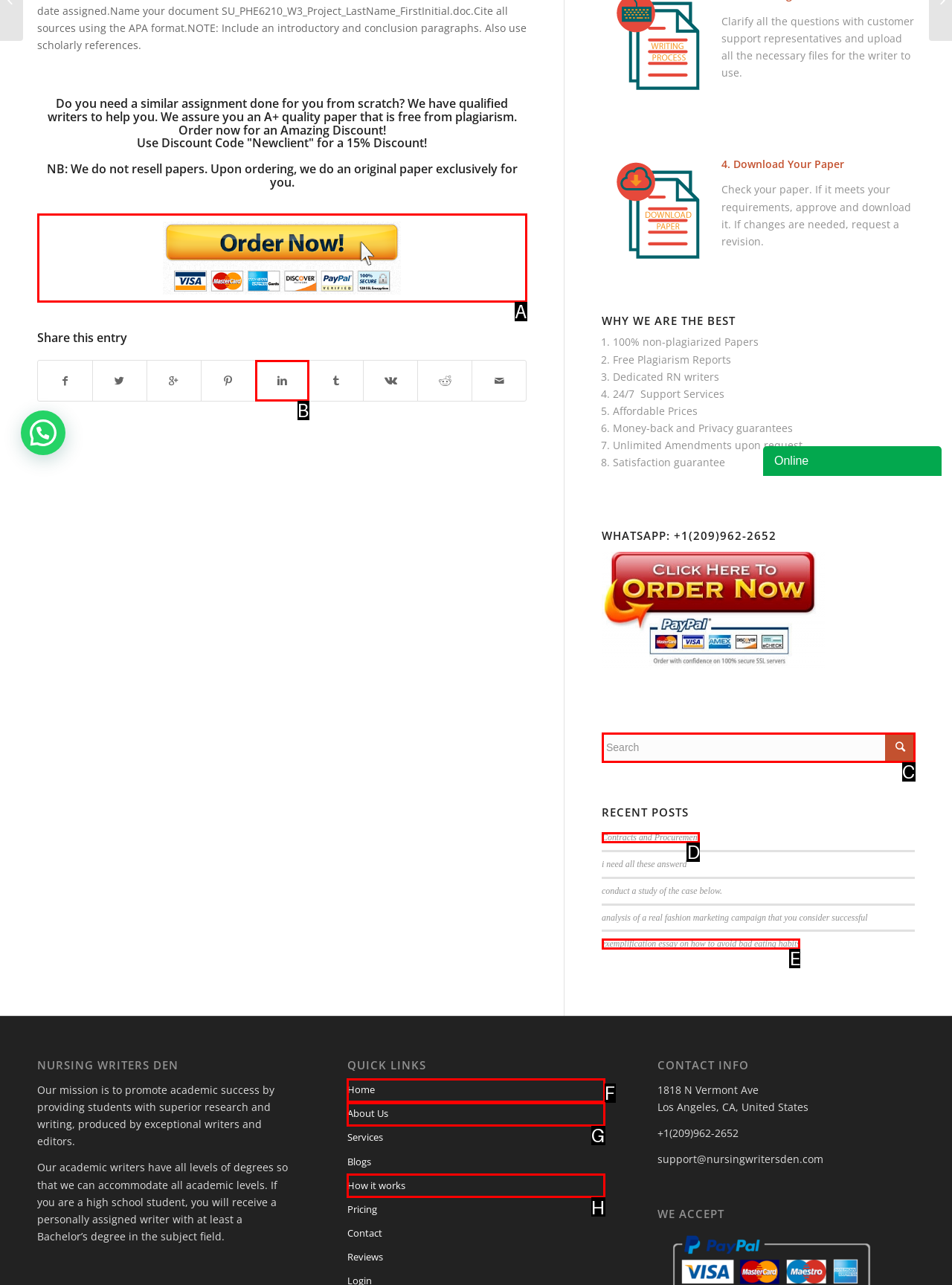From the given choices, determine which HTML element aligns with the description: name="s" placeholder="Search" Respond with the letter of the appropriate option.

C